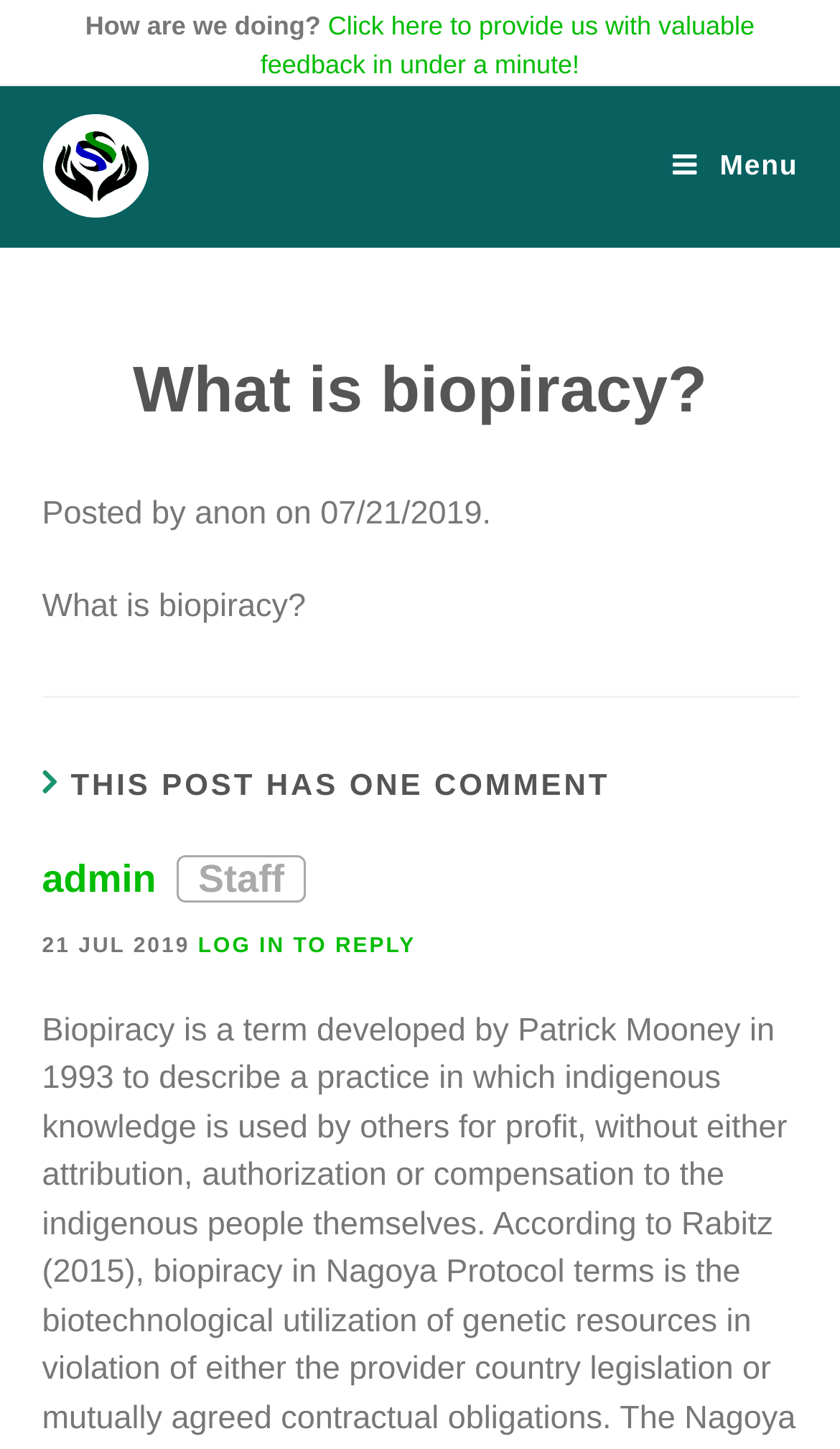What is the date of the post?
Provide a comprehensive and detailed answer to the question.

I found the answer by looking at the text '21 JUL 2019' which is located below the main heading 'What is biopiracy?' and above the link 'LOG IN TO REPLY'.